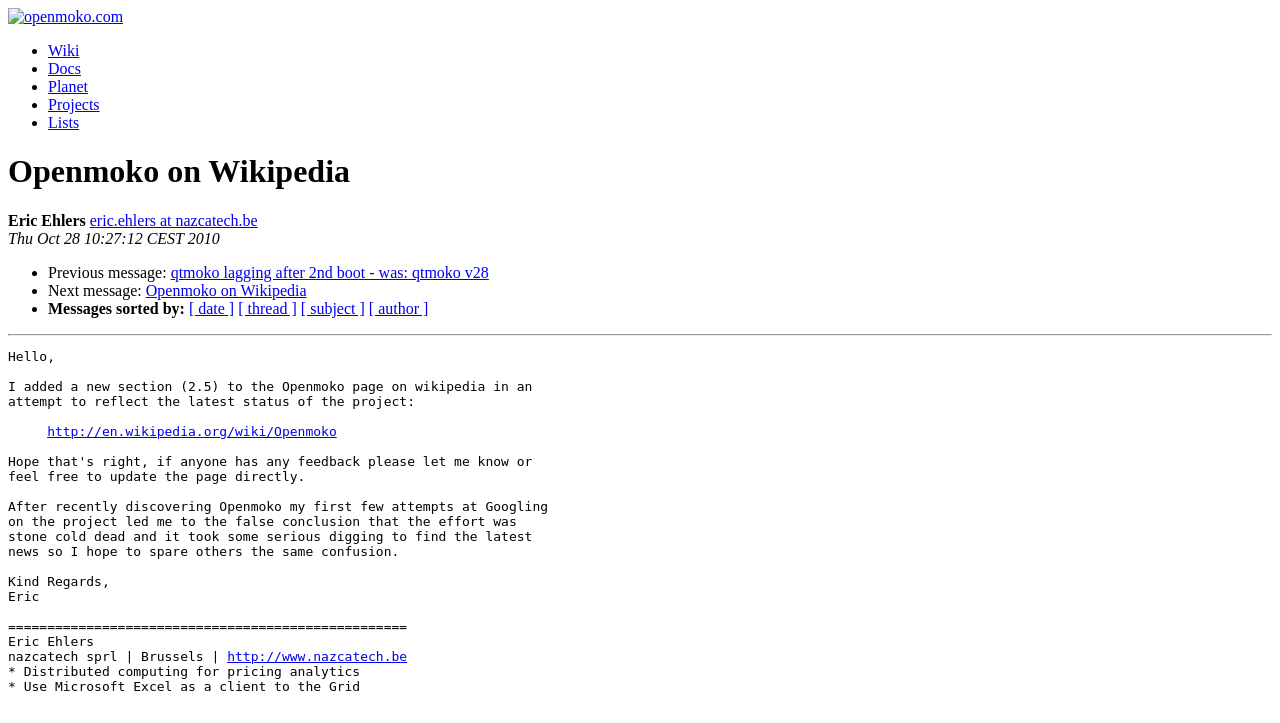Identify the bounding box coordinates for the UI element described as: "title="LinkedIn"".

None